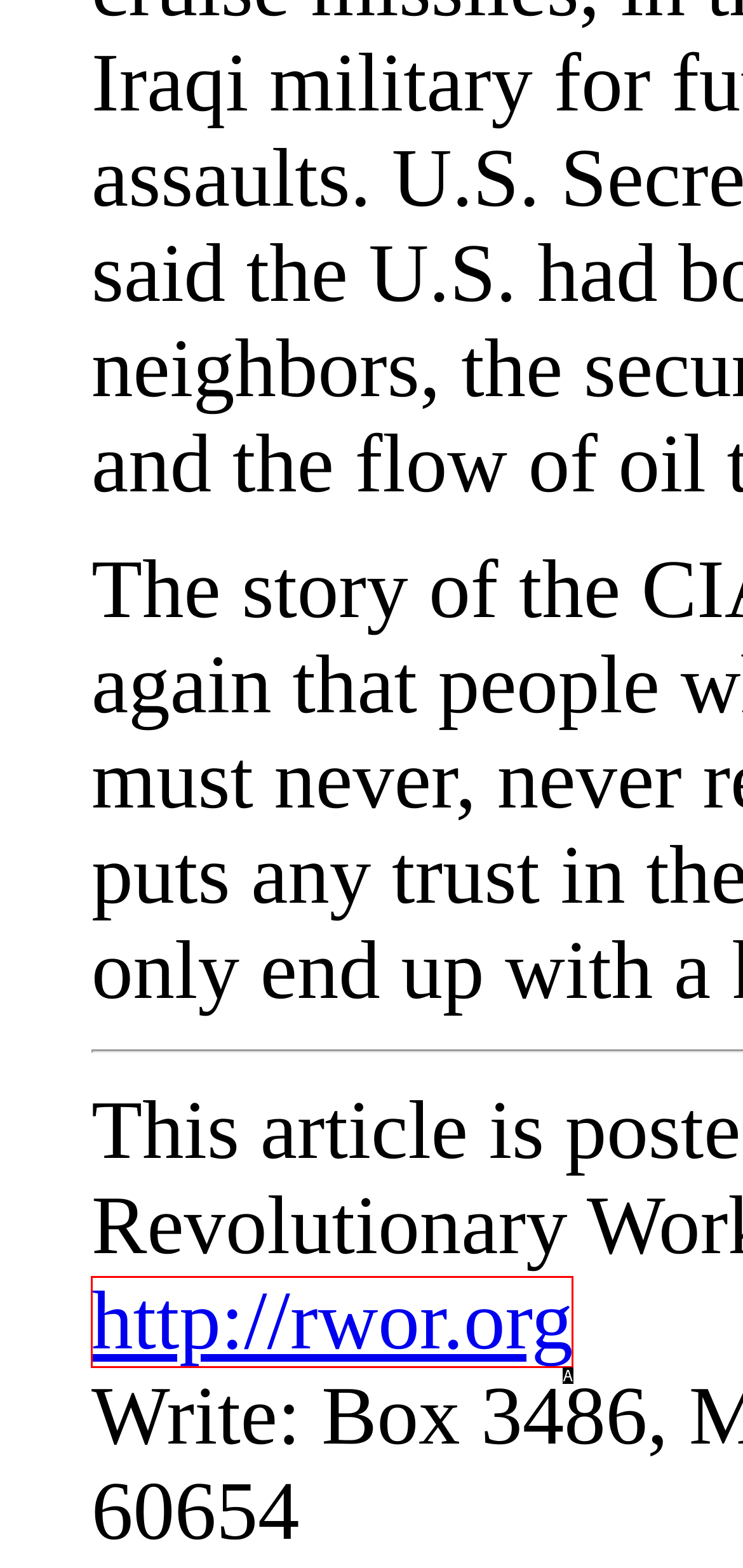Point out the option that aligns with the description: http://rwor.org
Provide the letter of the corresponding choice directly.

A